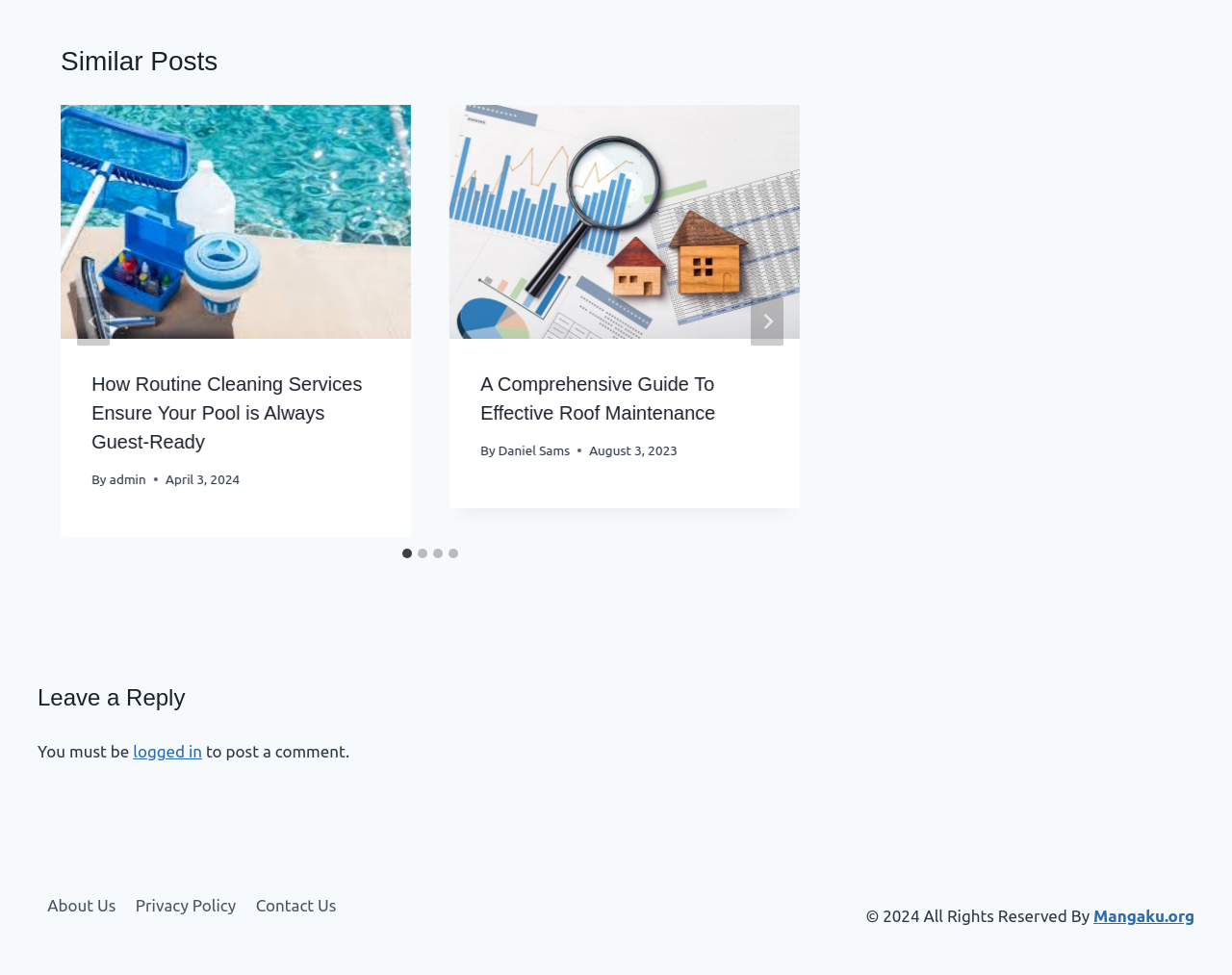What is the purpose of the 'Similar Posts' section?
Please provide a comprehensive answer based on the information in the image.

The 'Similar Posts' section is likely used to display posts that are related to the current post, allowing users to discover more content that might be of interest to them.